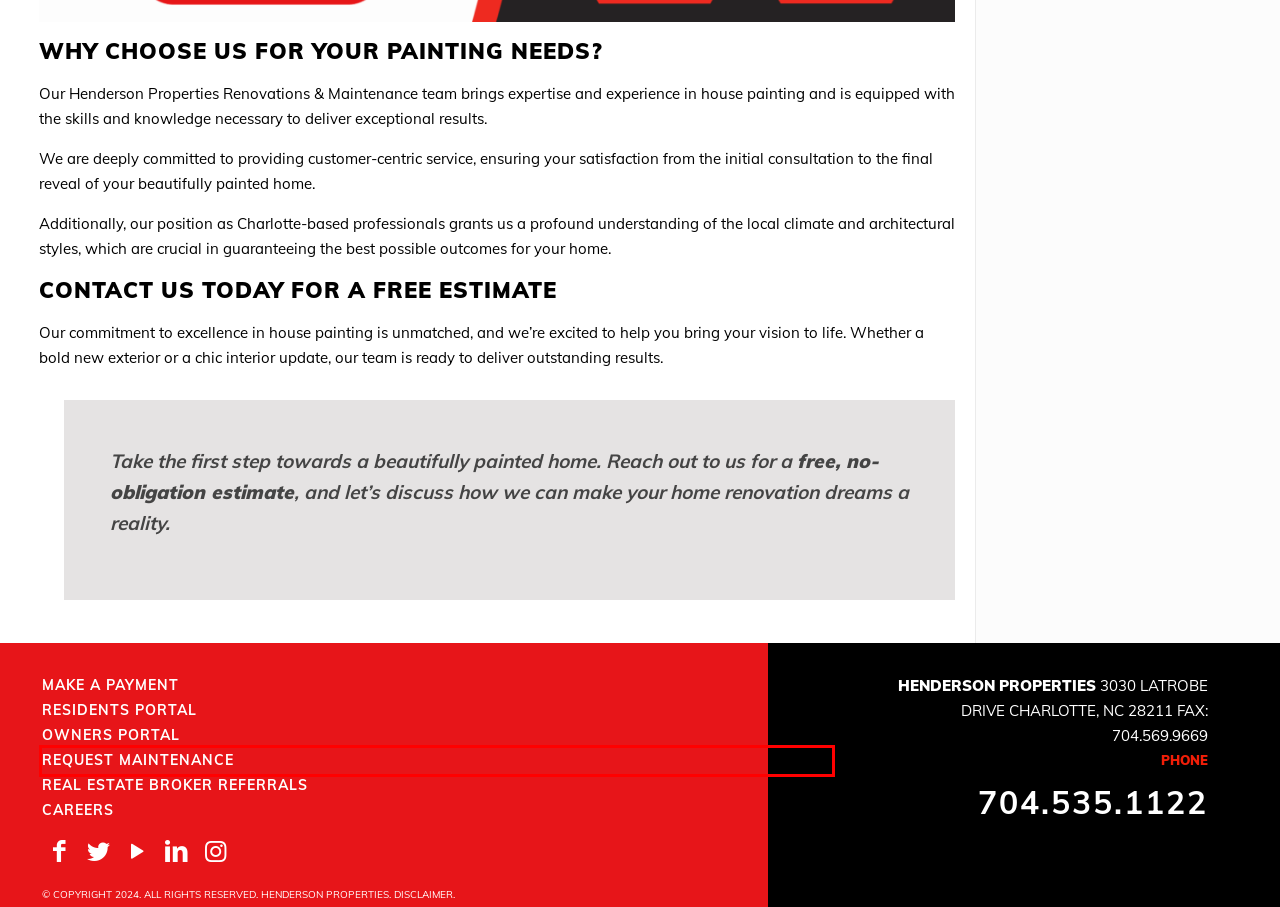Examine the screenshot of the webpage, which includes a red bounding box around an element. Choose the best matching webpage description for the page that will be displayed after clicking the element inside the red bounding box. Here are the candidates:
A. Homes for Sale in Charlotte, NC | Charlotte Real Estate
B. Contact Henderson Properties
C. Owner Web Access
D. Tenant Web Access - Login
E. Property Maintenance Services in Charlotte, NC | Submit Request
F. Real Estate Jobs in Charlotte, NC at Henderson Properties
G. Property Management Services in Charlotte, NC | Henderson Properties
H. Extra Income for Real Estate Brokers in Charlotte, NC

E